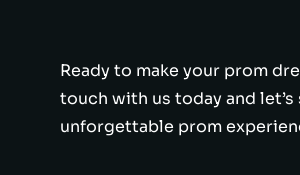Provide a brief response to the question below using one word or phrase:
What is the call-to-action in the message?

Get in touch with us today